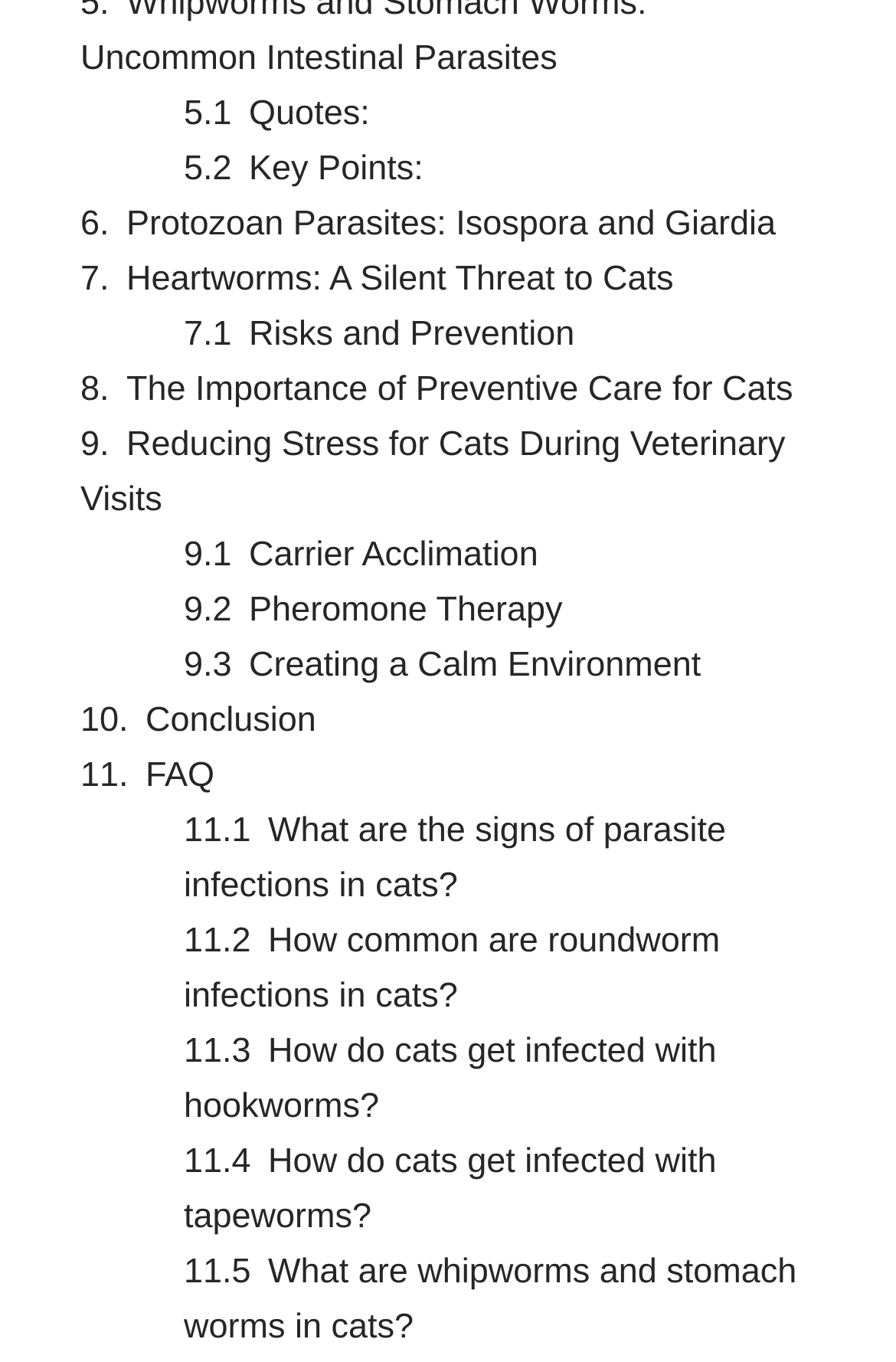Please indicate the bounding box coordinates for the clickable area to complete the following task: "Explore the importance of preventive care for cats". The coordinates should be specified as four float numbers between 0 and 1, i.e., [left, top, right, bottom].

[0.141, 0.271, 0.885, 0.3]